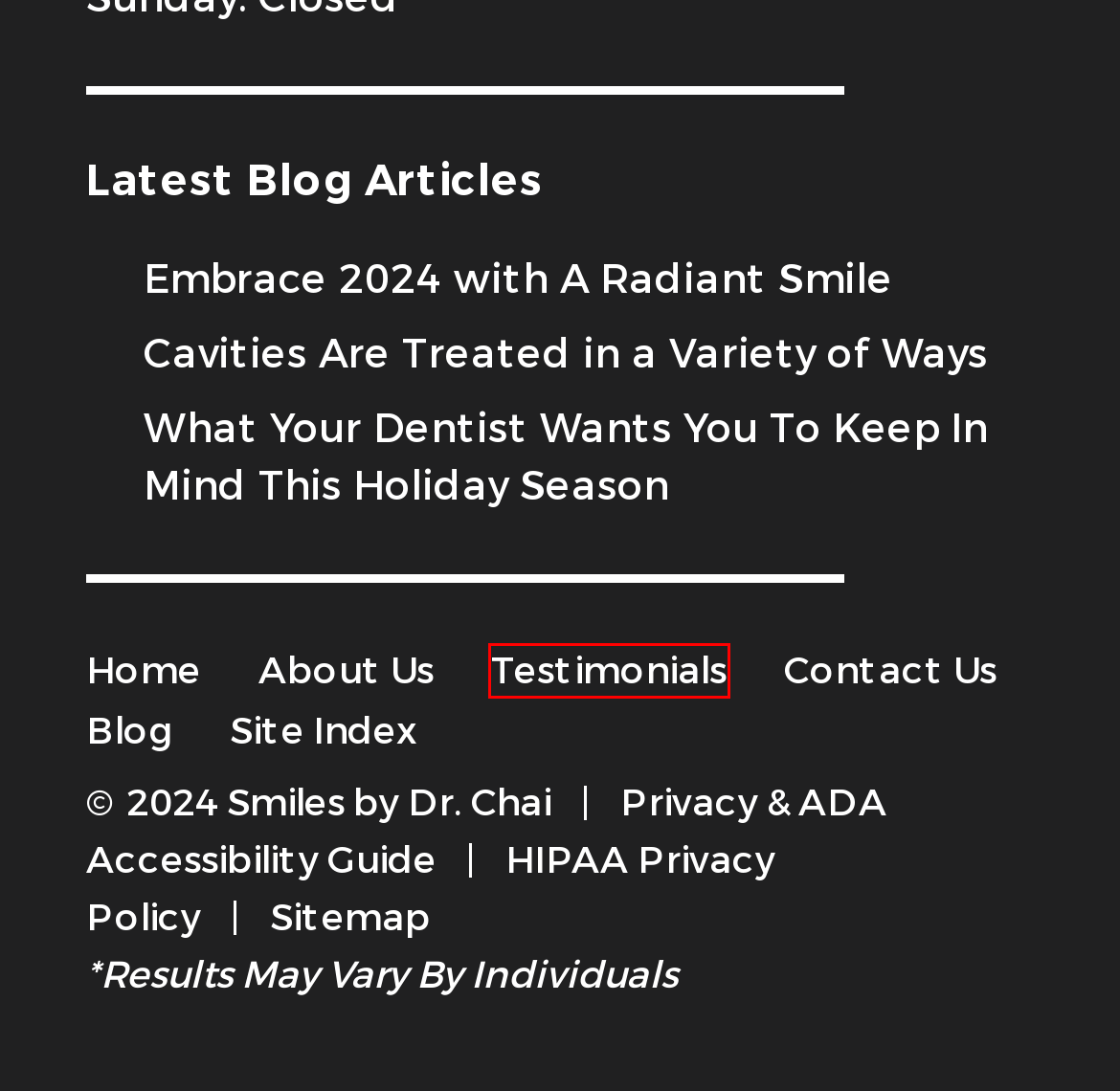Given a screenshot of a webpage with a red bounding box around a UI element, please identify the most appropriate webpage description that matches the new webpage after you click on the element. Here are the candidates:
A. Embrace 2024 with A Radiant Smile - Dr. Chaitra Arakere
B. Dentists The Woodlands TX | Family Dentist in The Woodlands TX
C. Privacy Policy and Terms of Service - Dr. Chaitra Arakere
D. Wisdom Teeth Removal The Woodlands, TX | Smiles by Dr. Chai
E. About Our Woodlands TX Dental Office | Cosmetic Dentist 77381
F. The Woodlands TX Top Dentist | Cosmetic Dentist 77381
G. Sitemap - Dr. Chaitra Arakere
H. Site Index - Dr. Chaitra Arakere

F